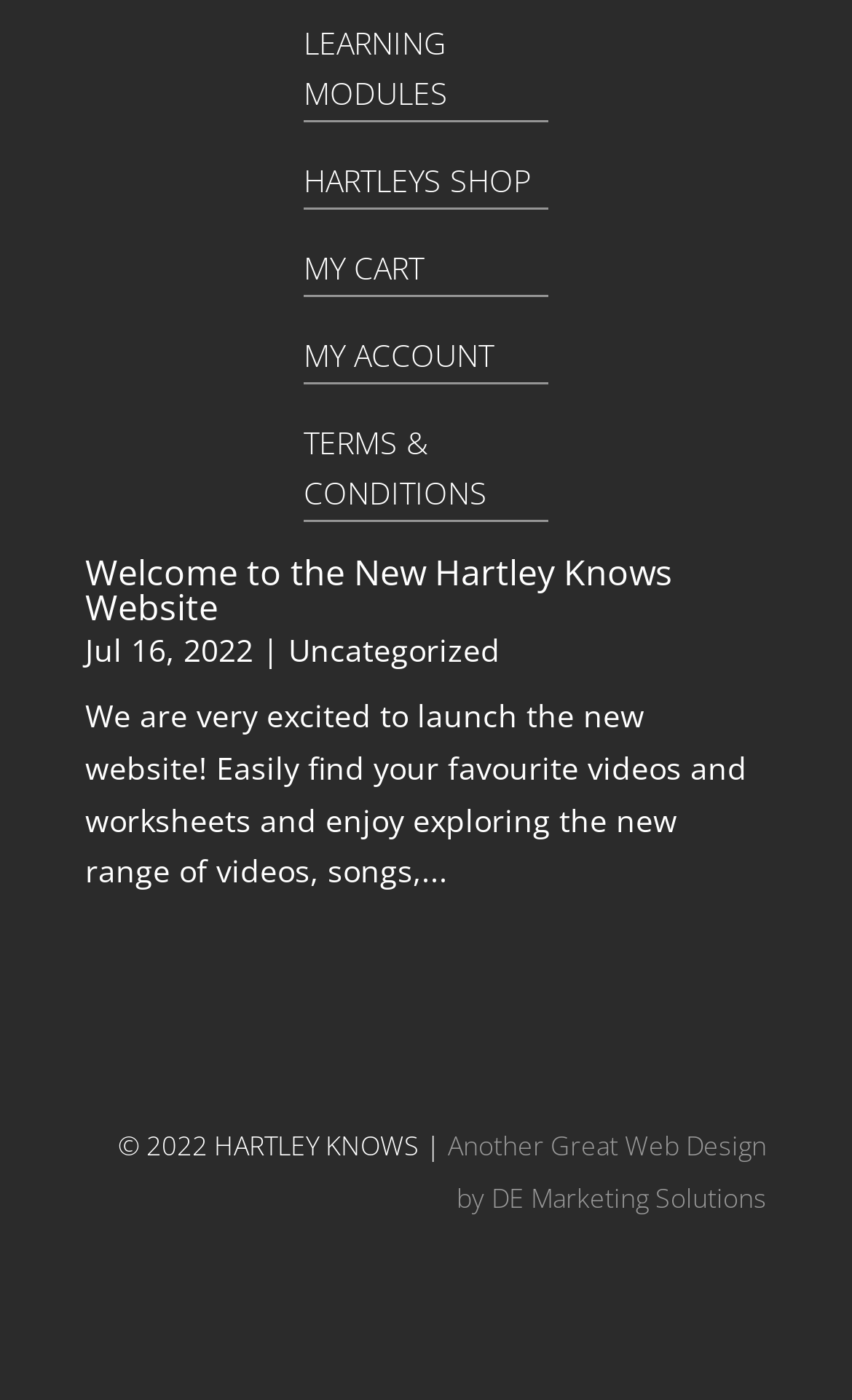What is the category of the latest post? Observe the screenshot and provide a one-word or short phrase answer.

Uncategorized